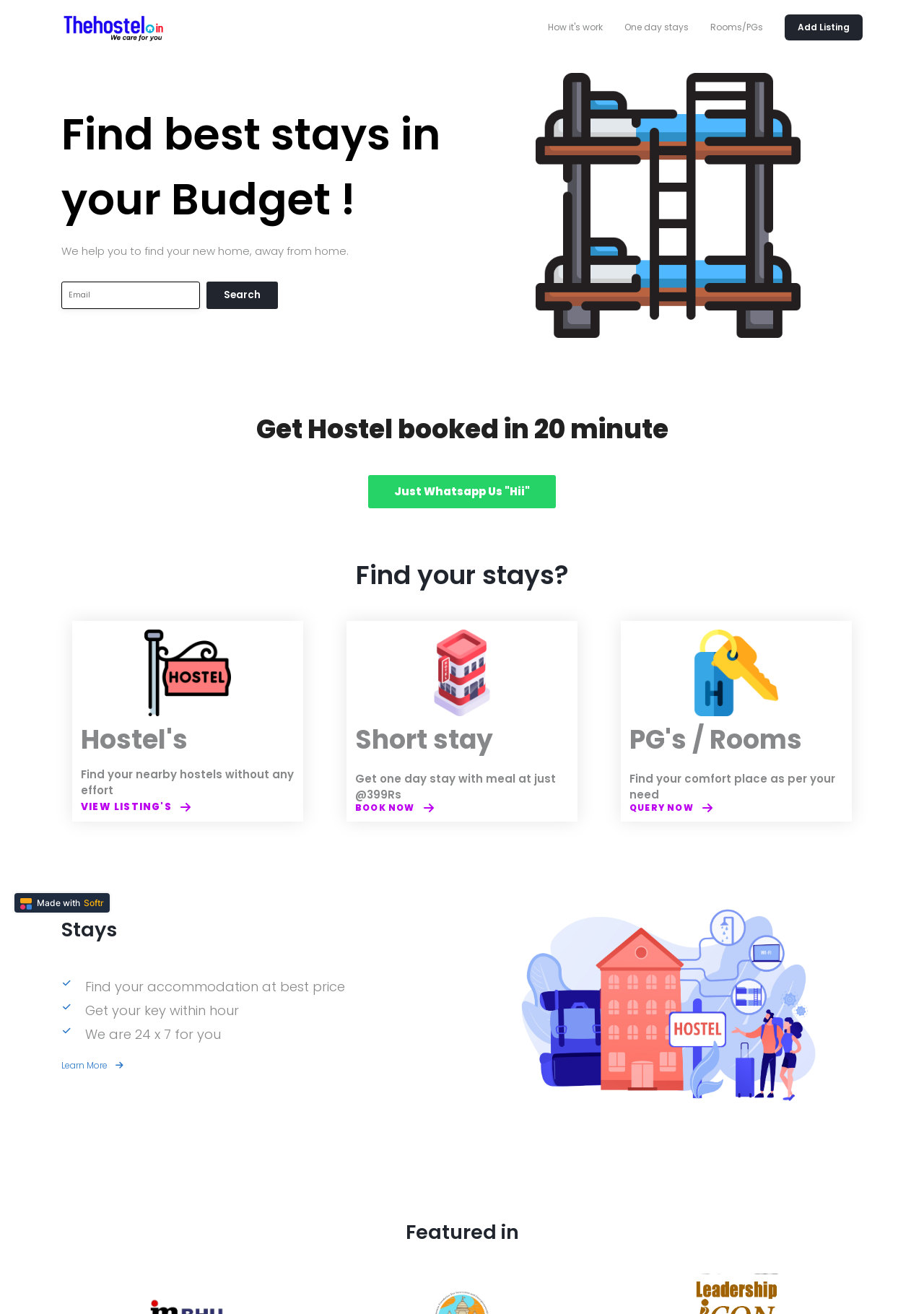Please specify the bounding box coordinates of the area that should be clicked to accomplish the following instruction: "Click on 'How it's work'". The coordinates should consist of four float numbers between 0 and 1, i.e., [left, top, right, bottom].

[0.588, 0.013, 0.671, 0.029]